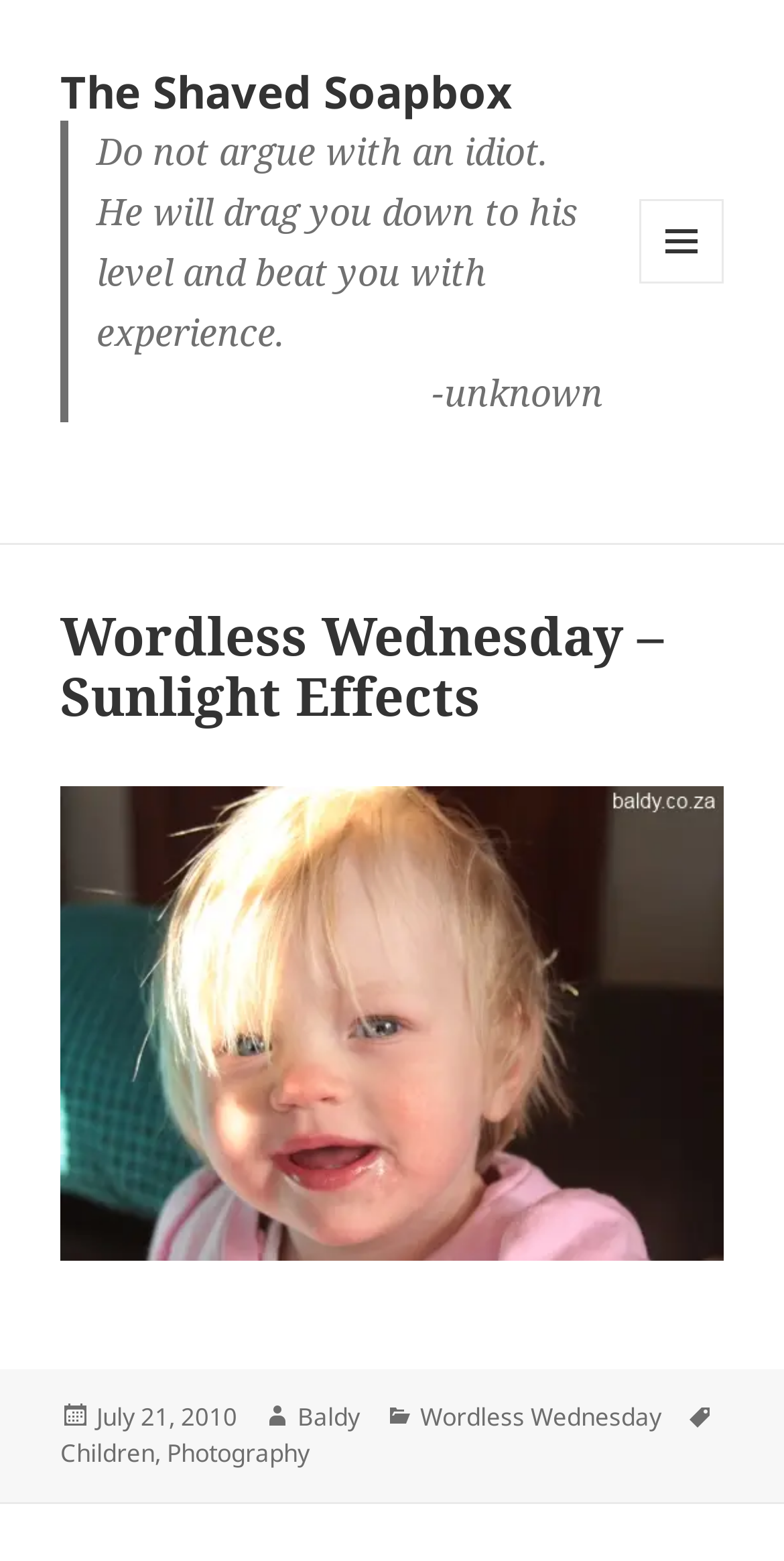Using the details from the image, please elaborate on the following question: What is the subject of the image?

The image on the webpage is of Abigail sitting in the sunlight, as indicated by the link and image description.